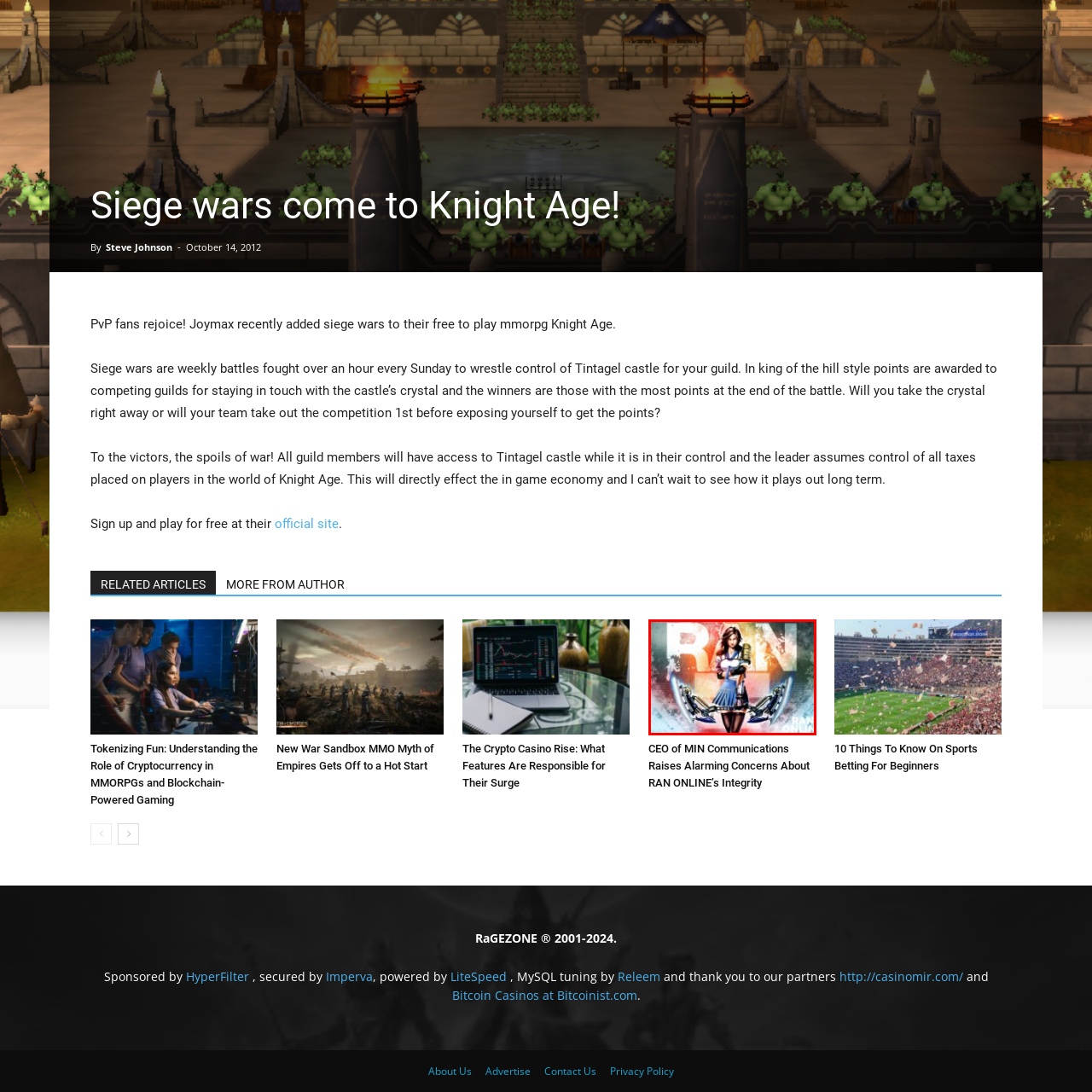Check the area bordered by the red box and provide a single word or phrase as the answer to the question: What is the mood of the image?

Energetic